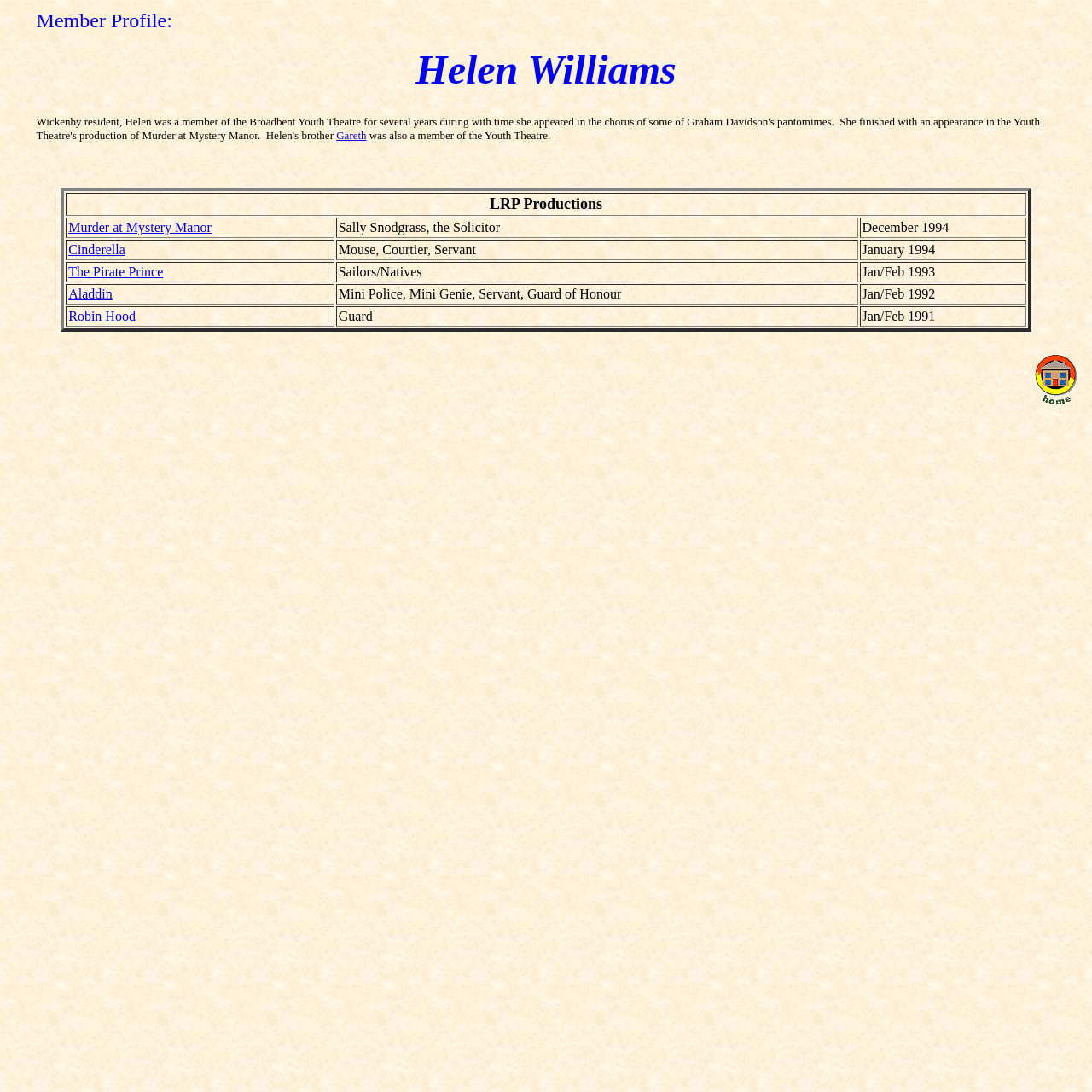Given the content of the image, can you provide a detailed answer to the question?
What are the productions listed in the table?

The table on the webpage lists several productions, including Murder at Mystery Manor, Cinderella, The Pirate Prince, Aladdin, and Robin Hood, which are pantomimes and plays that Helen appeared in.